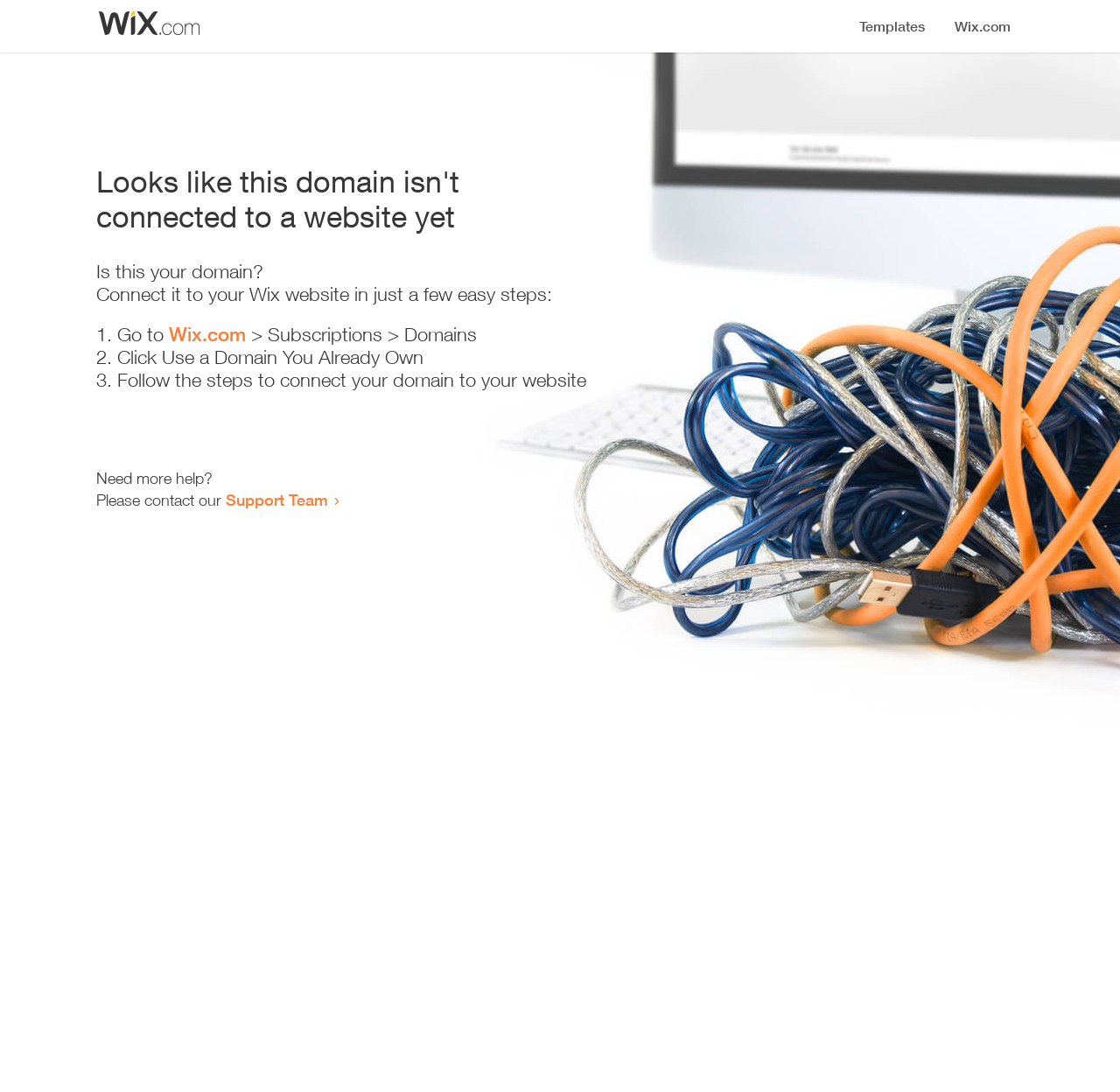Refer to the image and provide a thorough answer to this question:
Is this webpage related to domain connection?

I analyzed the text elements on the webpage and found that they are all related to connecting a domain to a website, indicating that the webpage is indeed related to domain connection.